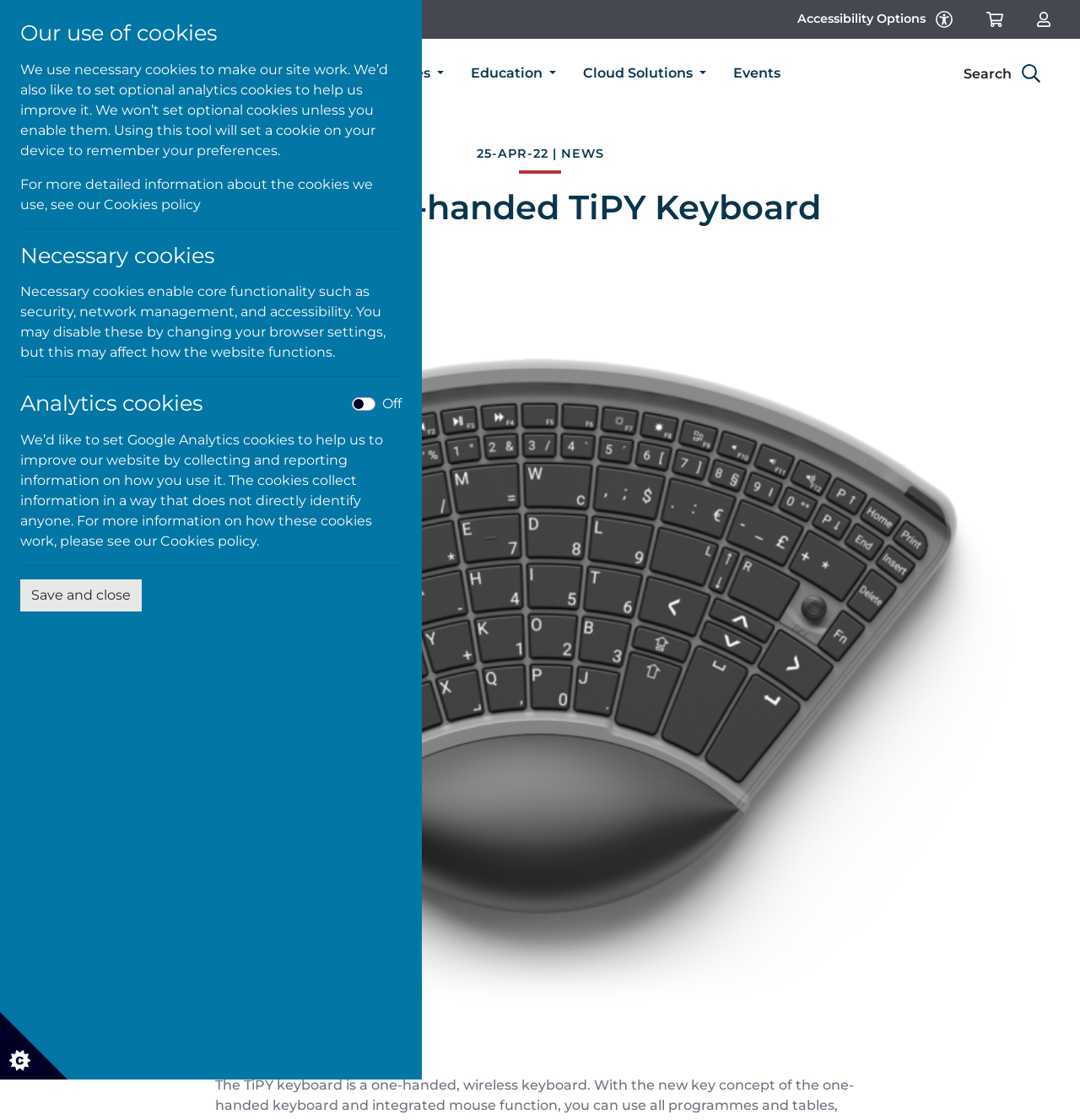Can you determine the bounding box coordinates of the area that needs to be clicked to fulfill the following instruction: "Follow NI4OS-Europe on Facebook"?

None